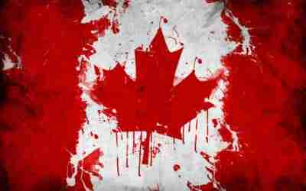Please reply to the following question using a single word or phrase: 
Is the image a realistic representation of the Canadian flag?

No